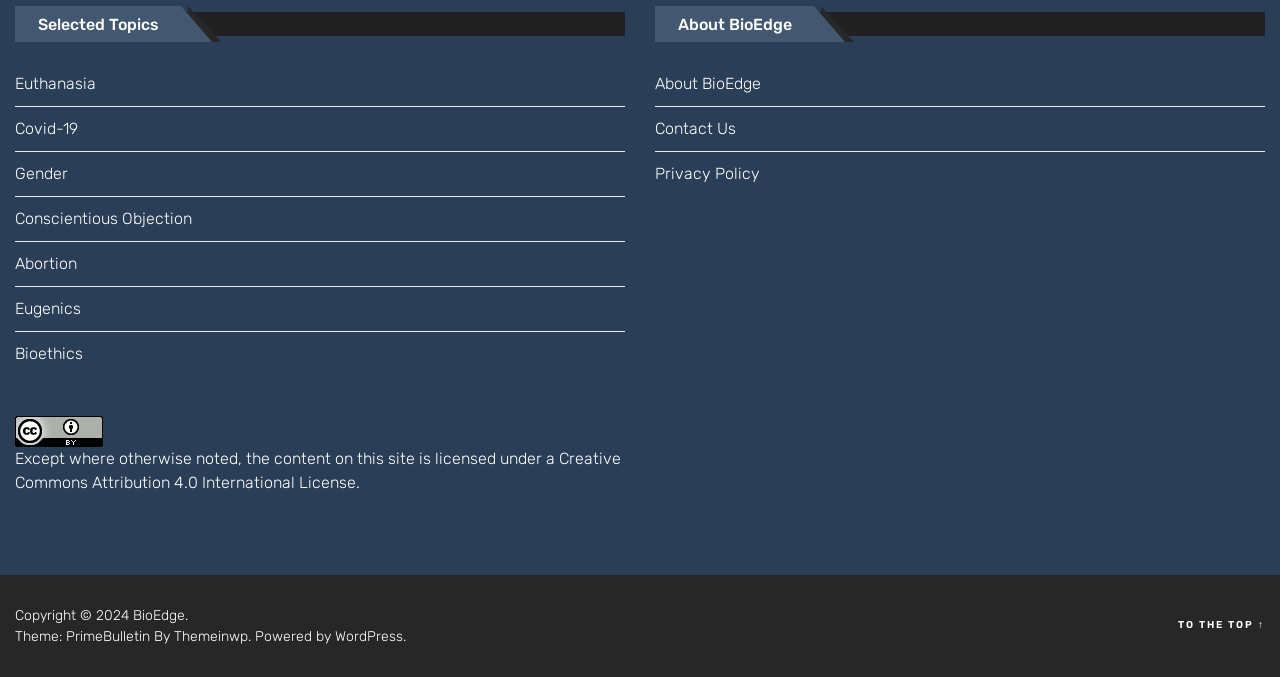What is the license for the content on this site?
Based on the image, answer the question with a single word or brief phrase.

Creative Commons Attribution 4.0 International